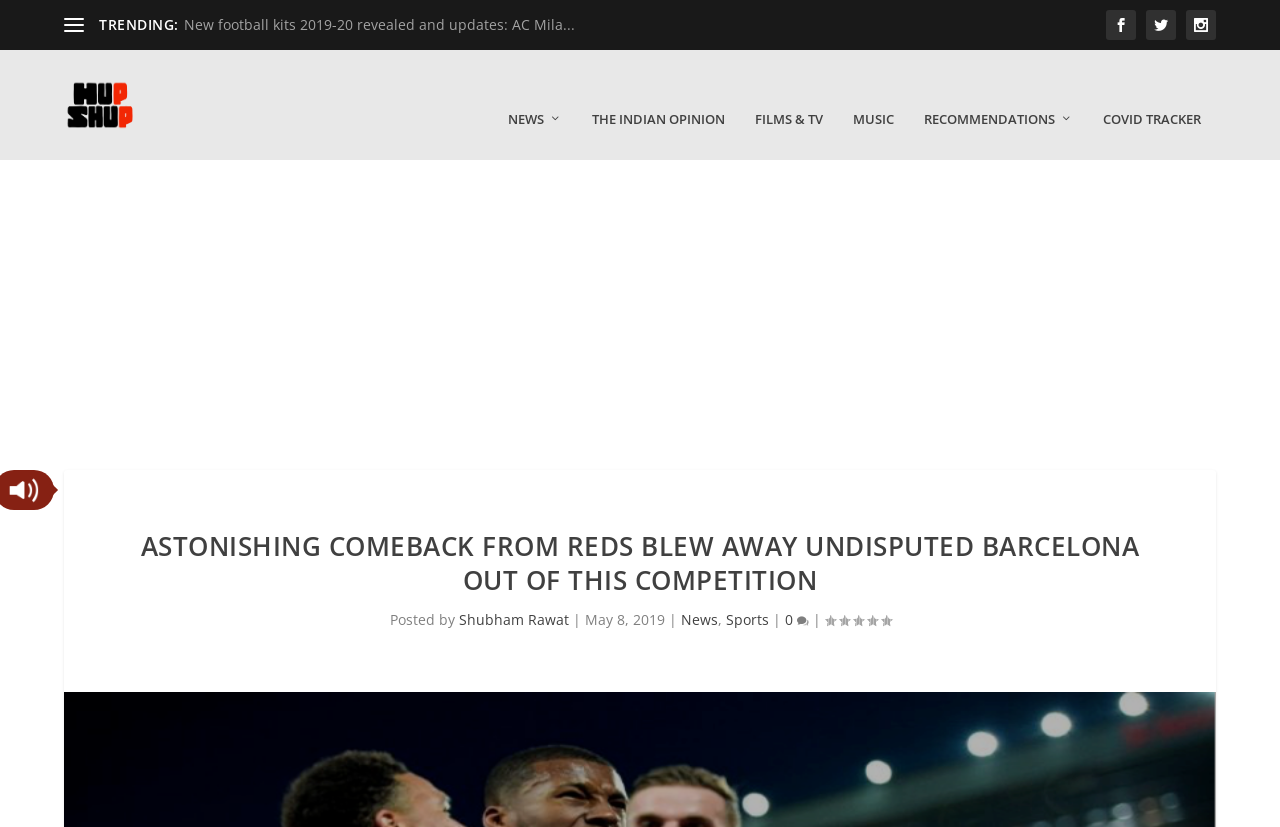Who is the author of the main article?
Answer the question in a detailed and comprehensive manner.

The author of the main article is mentioned below the heading, where it is written as 'Posted by Shubham Rawat'.